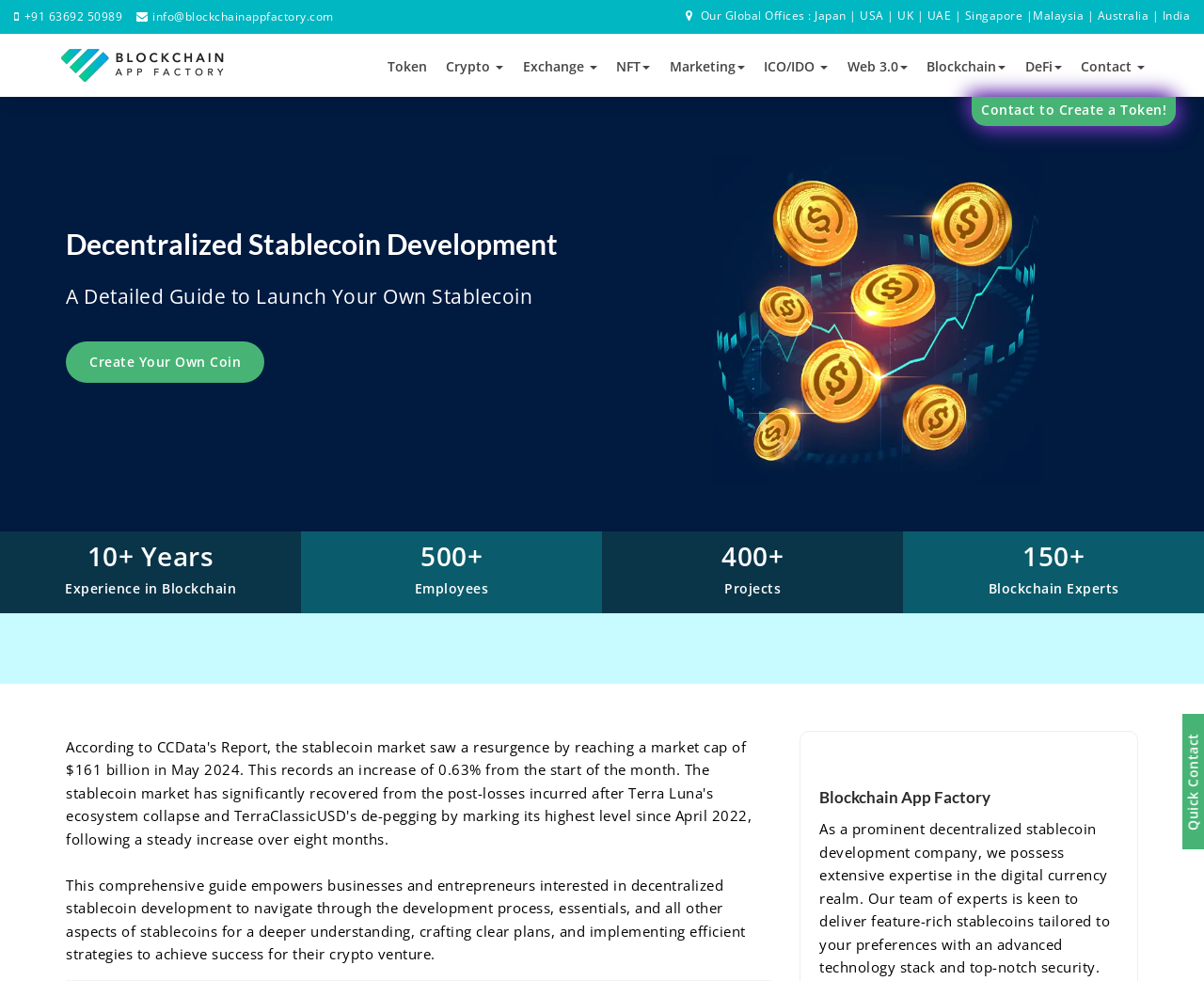Identify the bounding box coordinates for the UI element mentioned here: "Exchange". Provide the coordinates as four float values between 0 and 1, i.e., [left, top, right, bottom].

[0.43, 0.044, 0.5, 0.092]